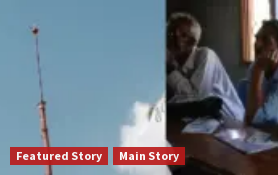Using the information shown in the image, answer the question with as much detail as possible: How many links are present at the bottom of the image?

The image is accompanied by two prominent links at the bottom, labeled 'Featured Story' and 'Main Story', which implies that the image is part of a larger narrative focused on climate change awareness.